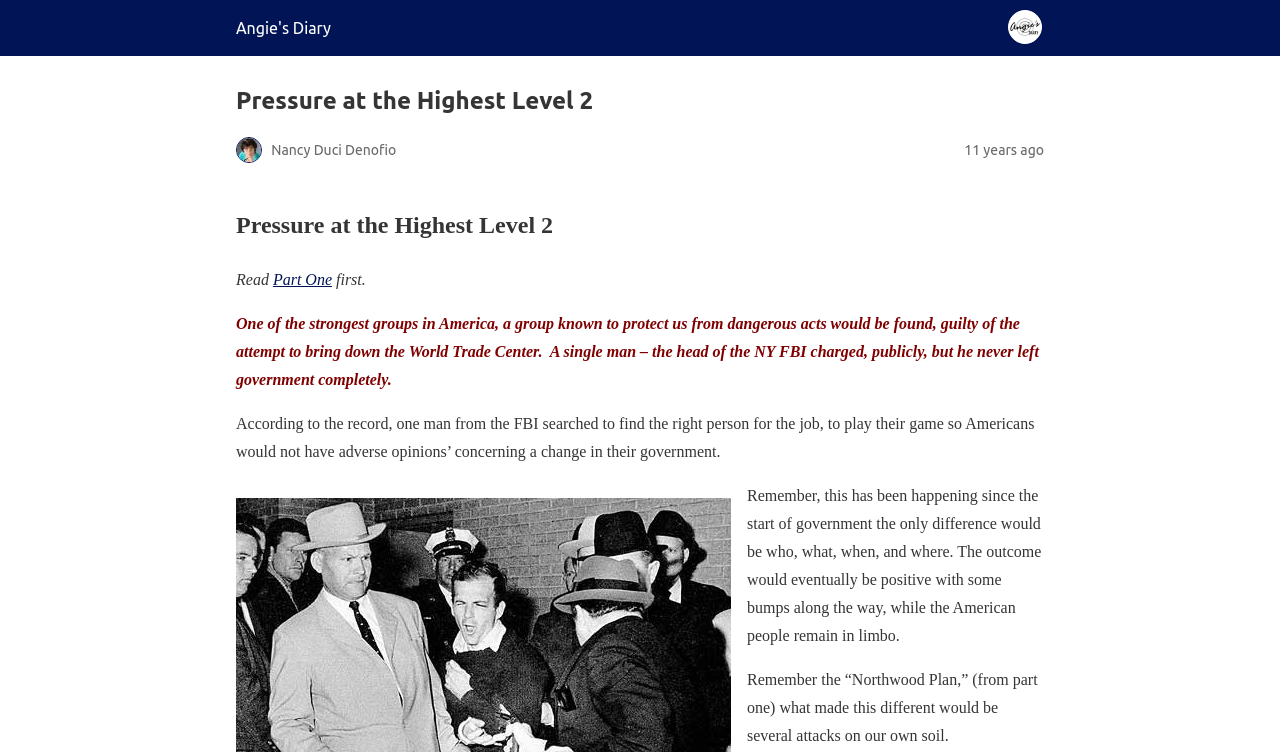What is the name of the author?
Please provide an in-depth and detailed response to the question.

The author's name is inferred from the site icon 'Angie's Diary' and the context of the webpage, which appears to be a personal diary or blog.